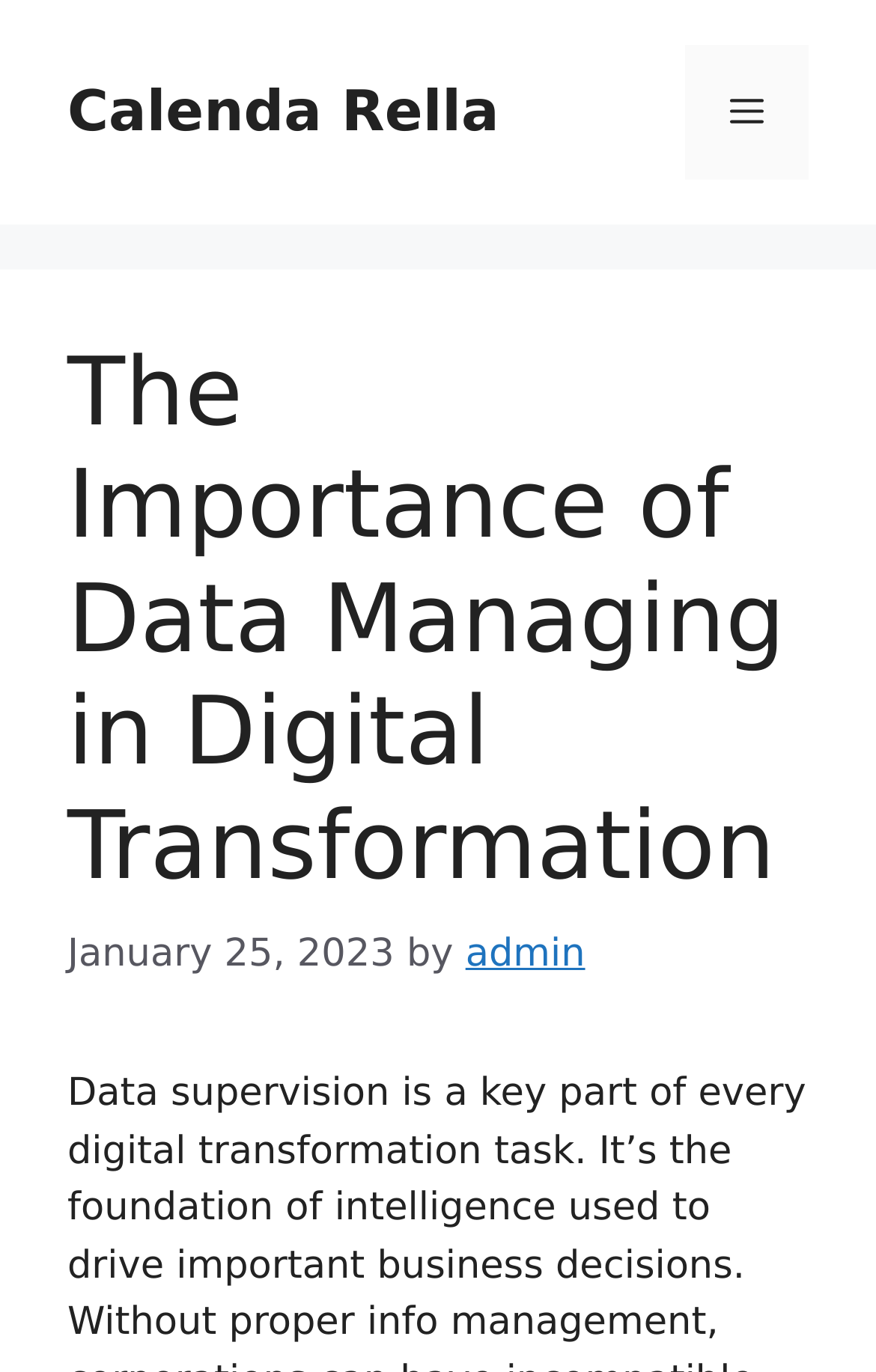Can you find and generate the webpage's heading?

The Importance of Data Managing in Digital Transformation